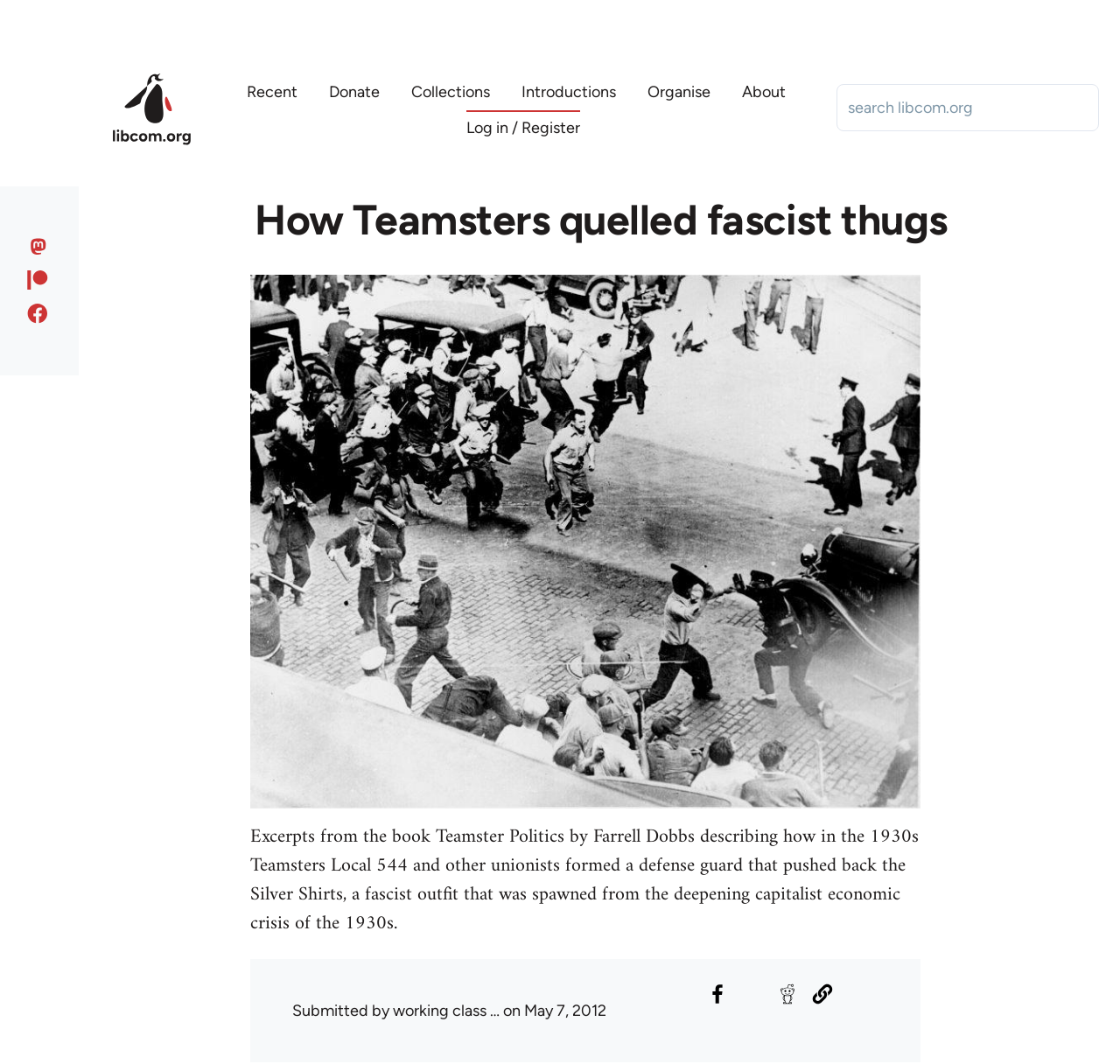What is the name of the economic crisis mentioned?
Provide a comprehensive and detailed answer to the question.

The text mentions 'the deepening capitalist economic crisis of the 1930s' as the context in which the Silver Shirts emerged.